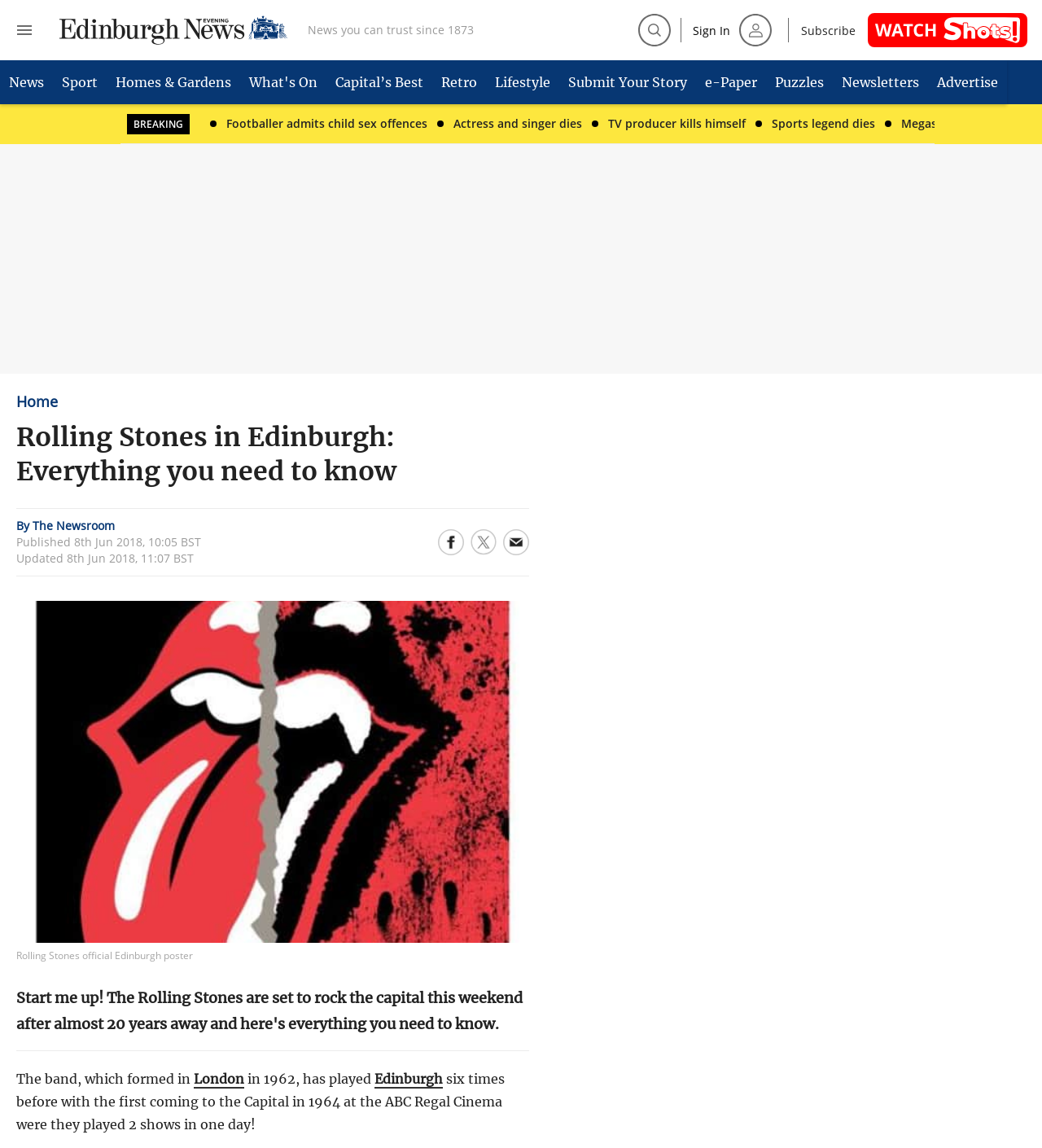Give a short answer using one word or phrase for the question:
How many times has the band played in Edinburgh before?

six